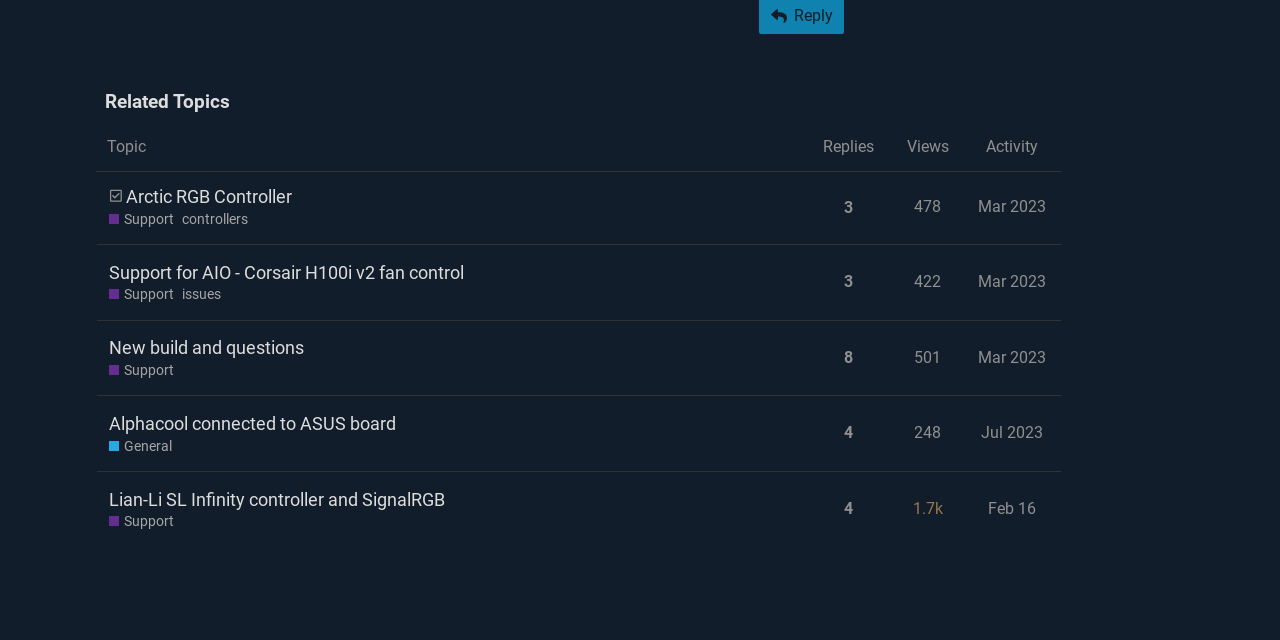Provide the bounding box coordinates of the HTML element described by the text: "4".

[0.655, 0.641, 0.67, 0.713]